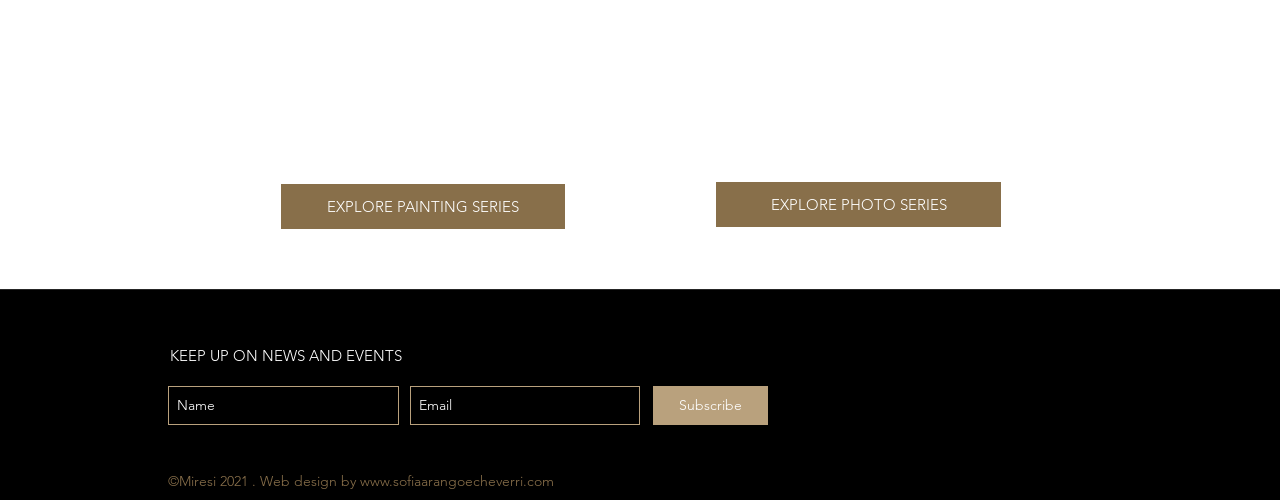Please provide a brief answer to the question using only one word or phrase: 
How many links are present in the top section?

2